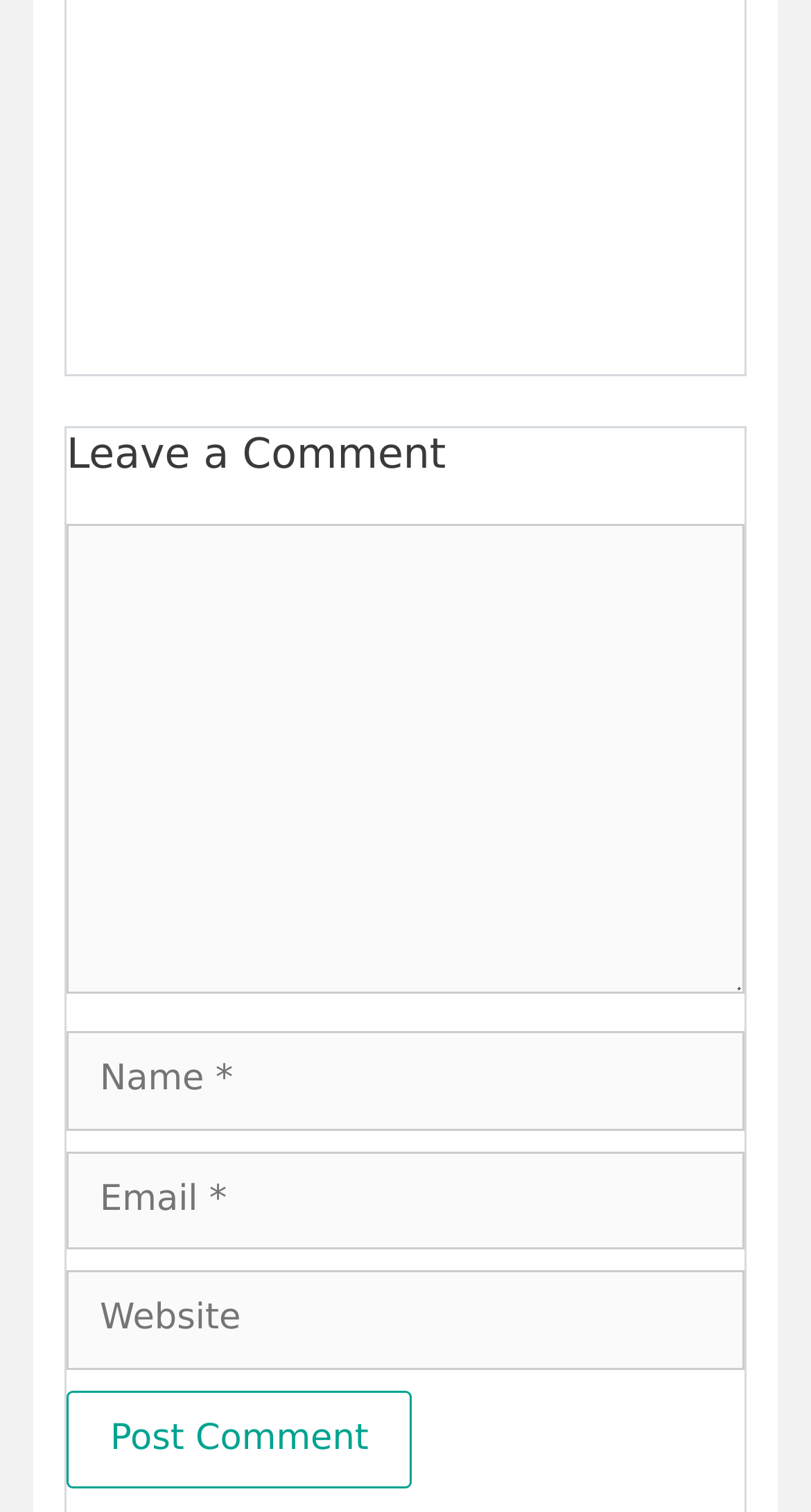Identify the bounding box for the UI element that is described as follows: "name="submit" value="Post Comment"".

[0.082, 0.92, 0.508, 0.985]